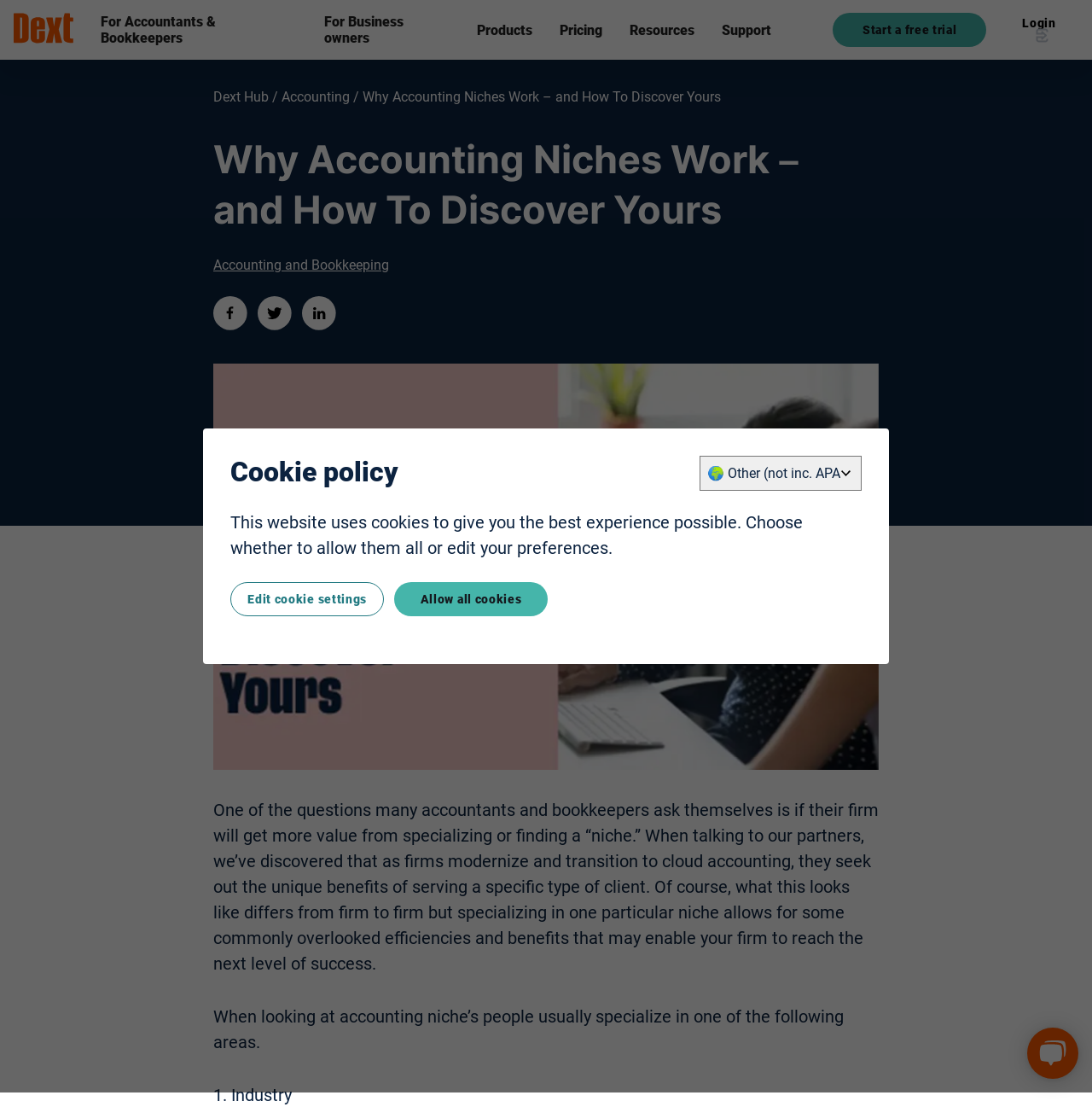Locate the bounding box coordinates of the region to be clicked to comply with the following instruction: "View the 'Dext Prepare' product details". The coordinates must be four float numbers between 0 and 1, in the form [left, top, right, bottom].

[0.513, 0.091, 0.739, 0.108]